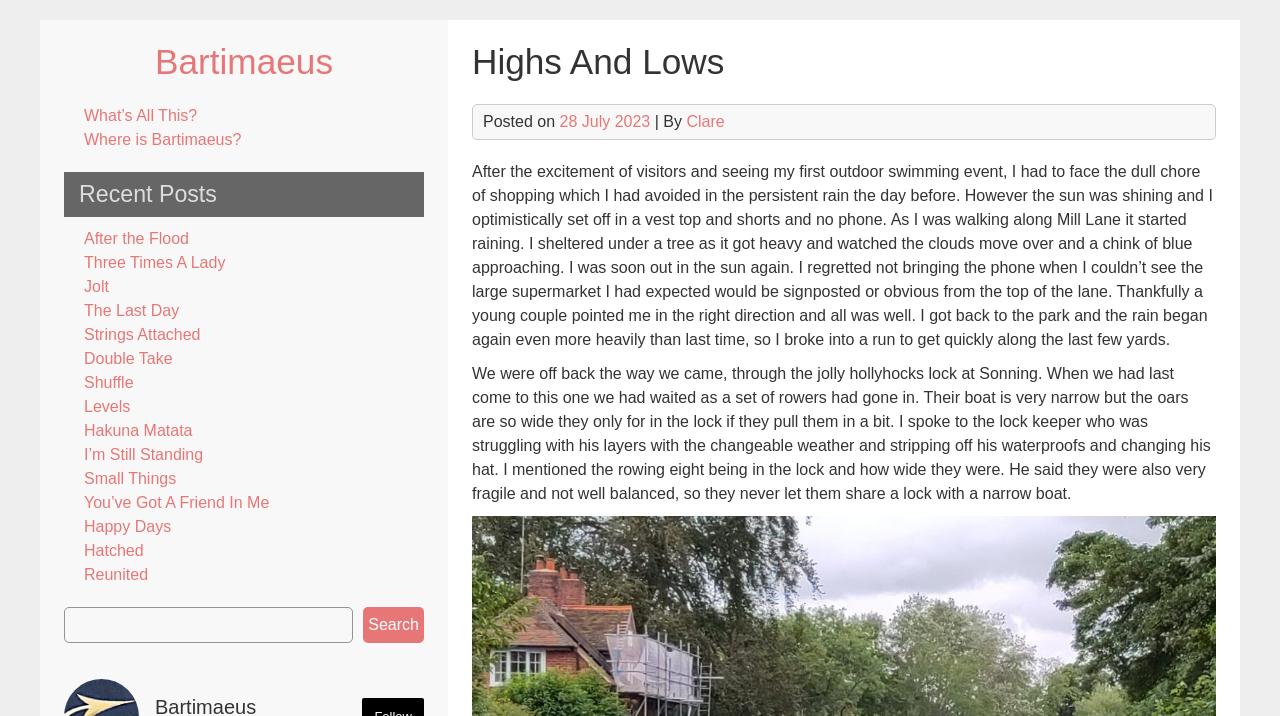Provide an in-depth caption for the webpage.

The webpage is about a blog called "Highs And Lows – Bartimaeus". At the top, there is a heading "Bartimaeus" with a link to it. Below that, there are three links: "What’s All This?", "Where is Bartimaeus?", and a heading "Recent Posts". 

Under "Recent Posts", there are 14 links to different blog posts, including "After the Flood", "Three Times A Lady", "Jolt", and others. These links are arranged vertically, one below the other.

To the right of the "Recent Posts" section, there is a search bar with a button and a label "Search". 

Below the search bar, there is a heading "Highs And Lows" and a section with a post title, a date "28 July 2023", and the author's name "Clare". The post content is divided into two paragraphs, describing the author's experience with shopping and visiting a lock at Sonning. The text is quite long and takes up most of the space on the webpage.